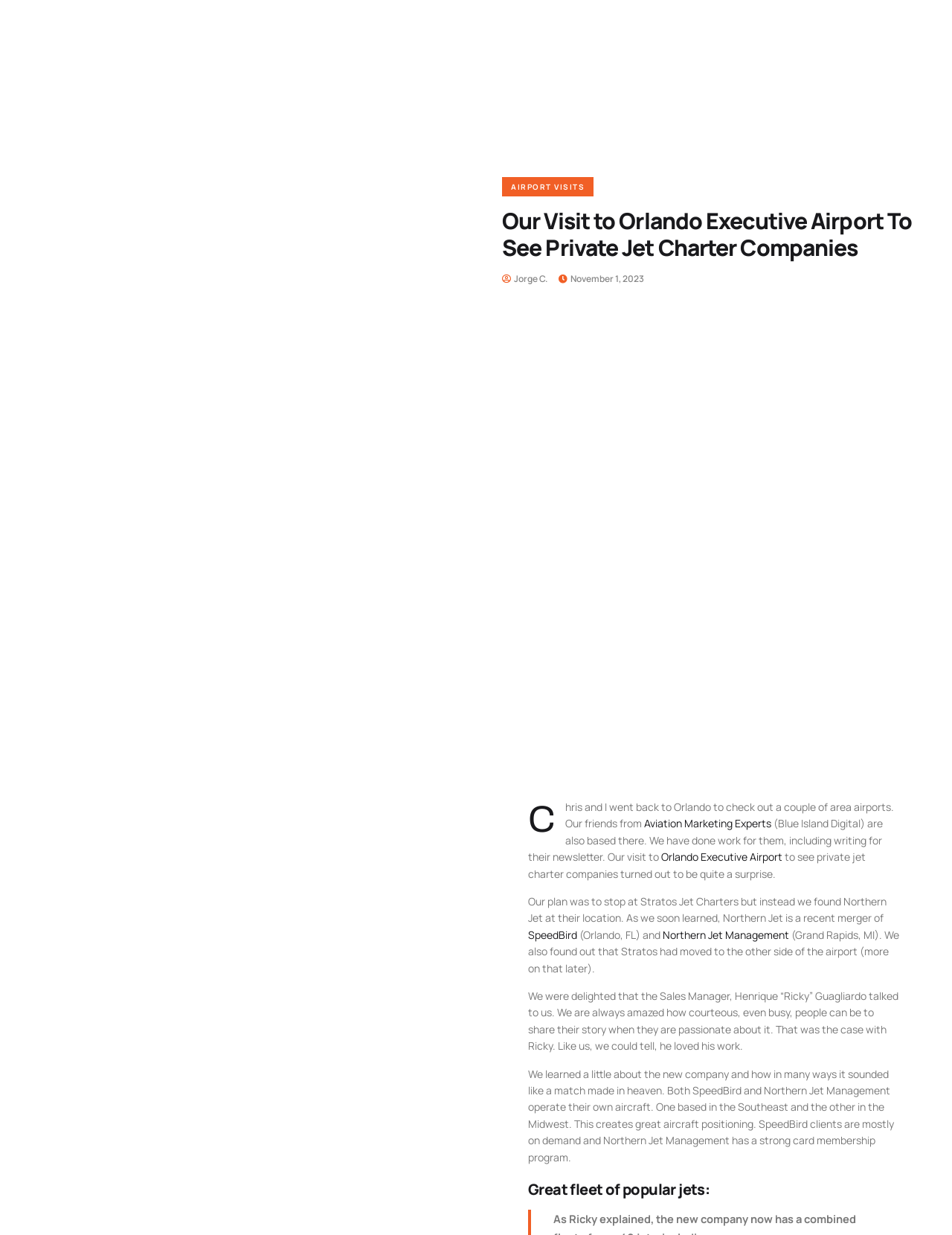Pinpoint the bounding box coordinates of the element to be clicked to execute the instruction: "Learn about Northern Jet Management".

[0.696, 0.751, 0.829, 0.763]